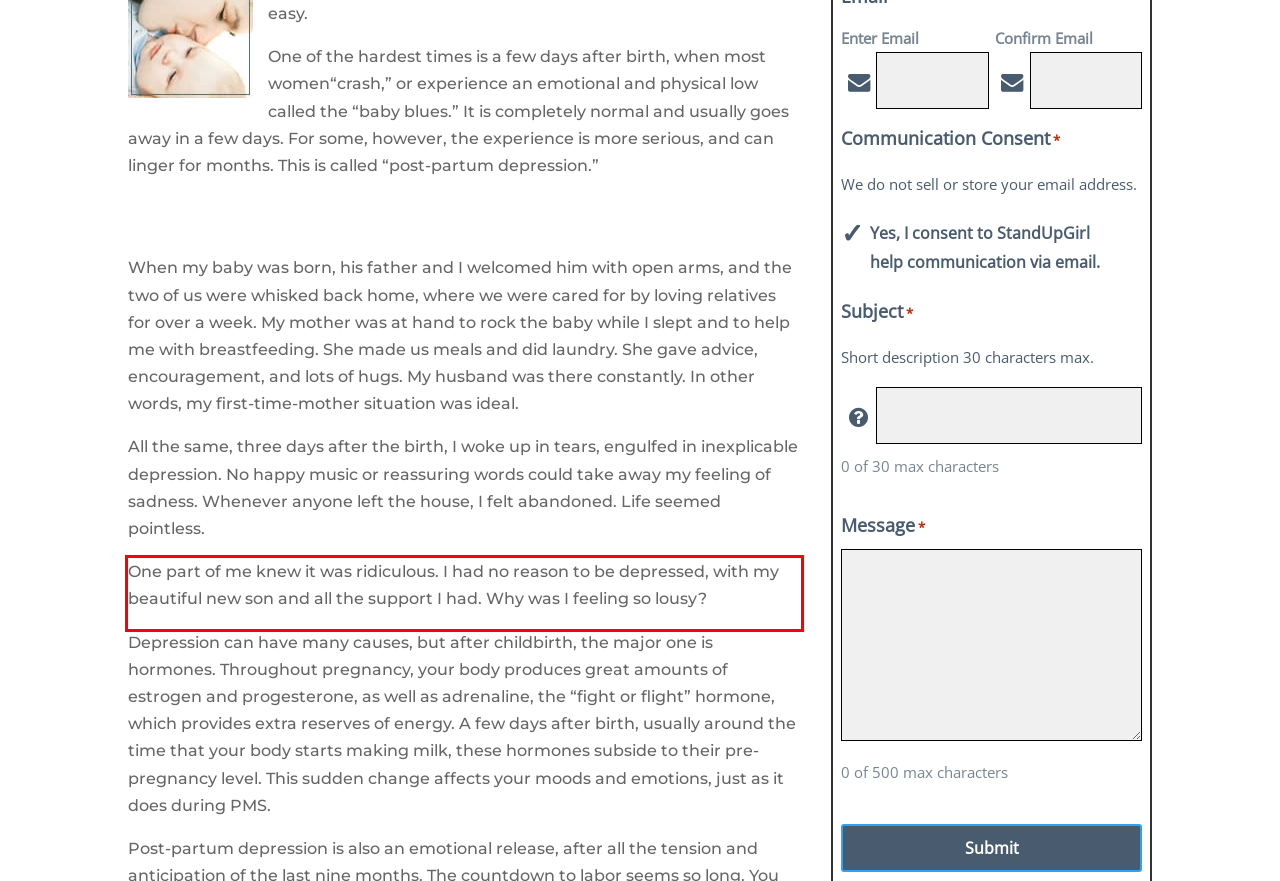Look at the screenshot of the webpage, locate the red rectangle bounding box, and generate the text content that it contains.

One part of me knew it was ridiculous. I had no reason to be depressed, with my beautiful new son and all the support I had. Why was I feeling so lousy?